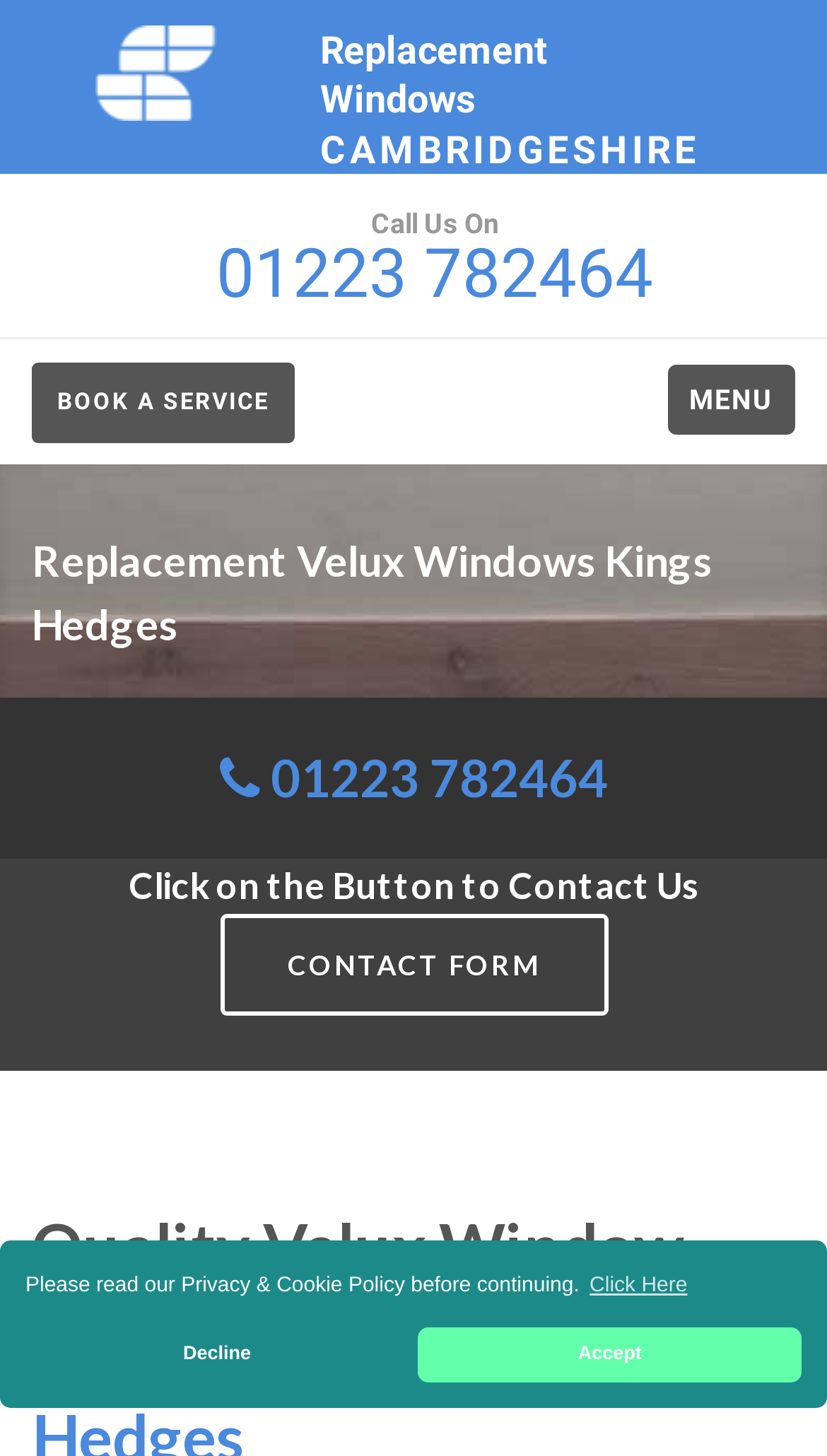Specify the bounding box coordinates of the area that needs to be clicked to achieve the following instruction: "Open the contact form".

[0.265, 0.627, 0.735, 0.698]